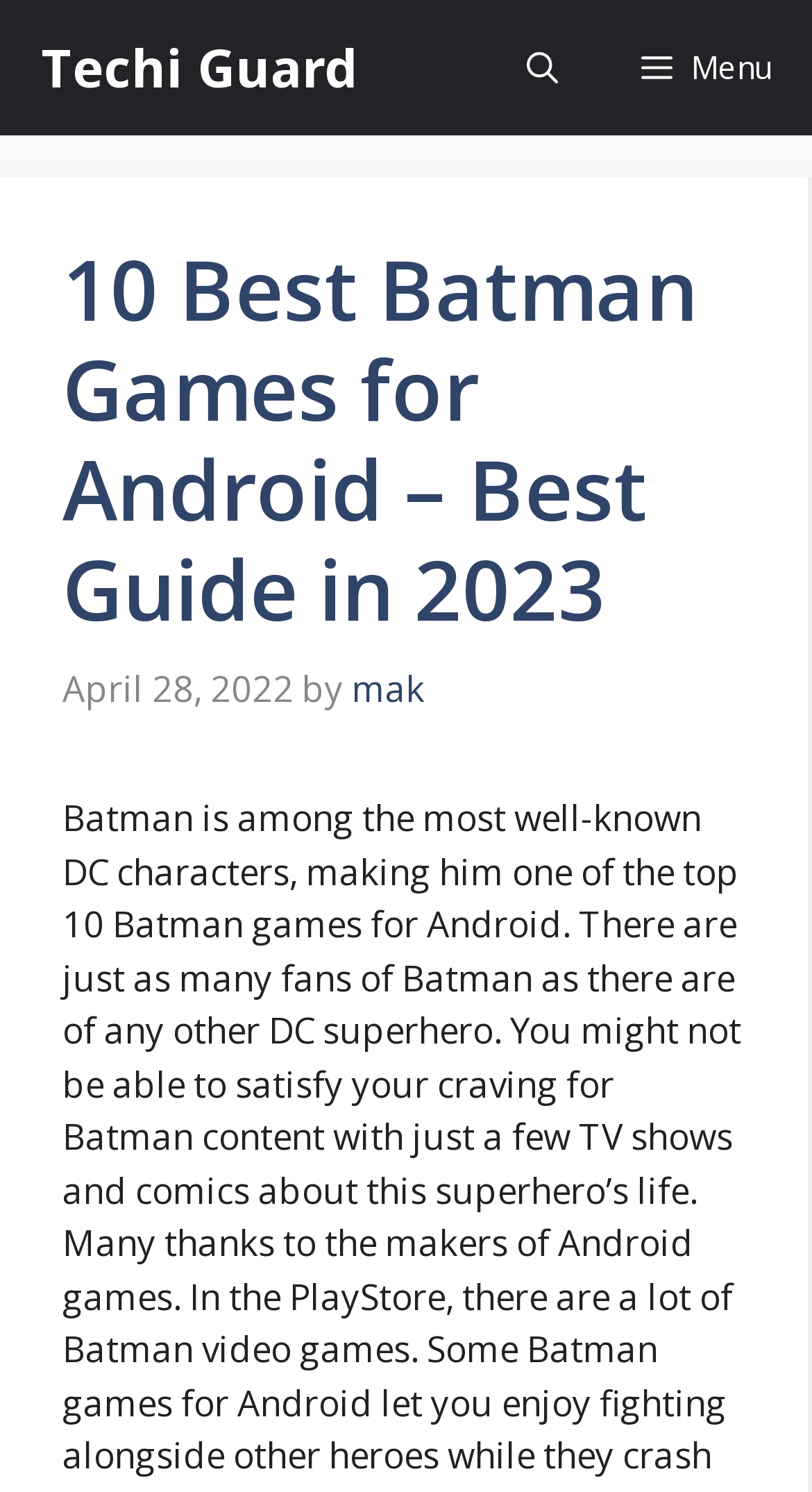What is the website's name?
Please answer the question with a single word or phrase, referencing the image.

Techi Guard